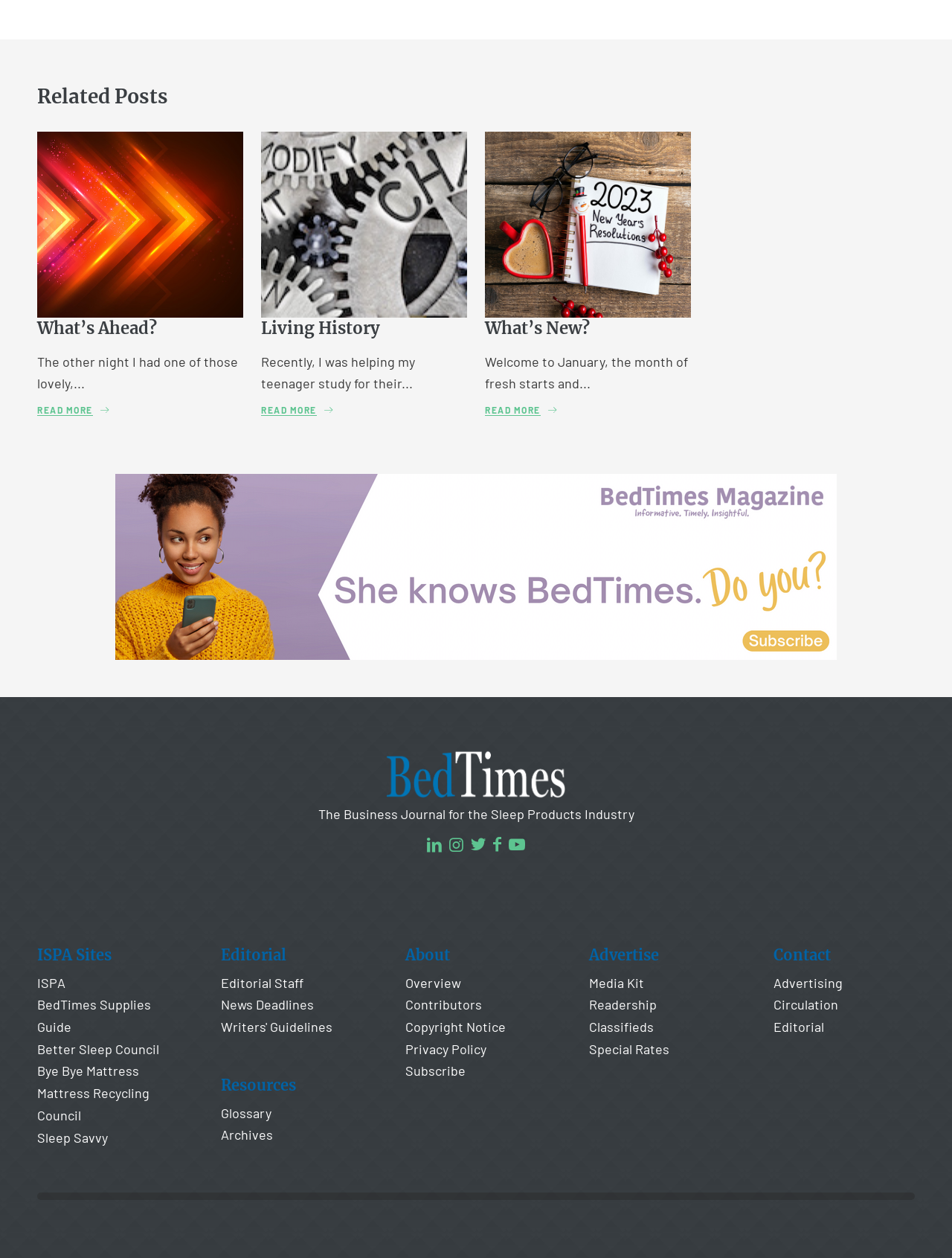Locate the bounding box for the described UI element: "Twitter". Ensure the coordinates are four float numbers between 0 and 1, formatted as [left, top, right, bottom].

[0.495, 0.662, 0.51, 0.68]